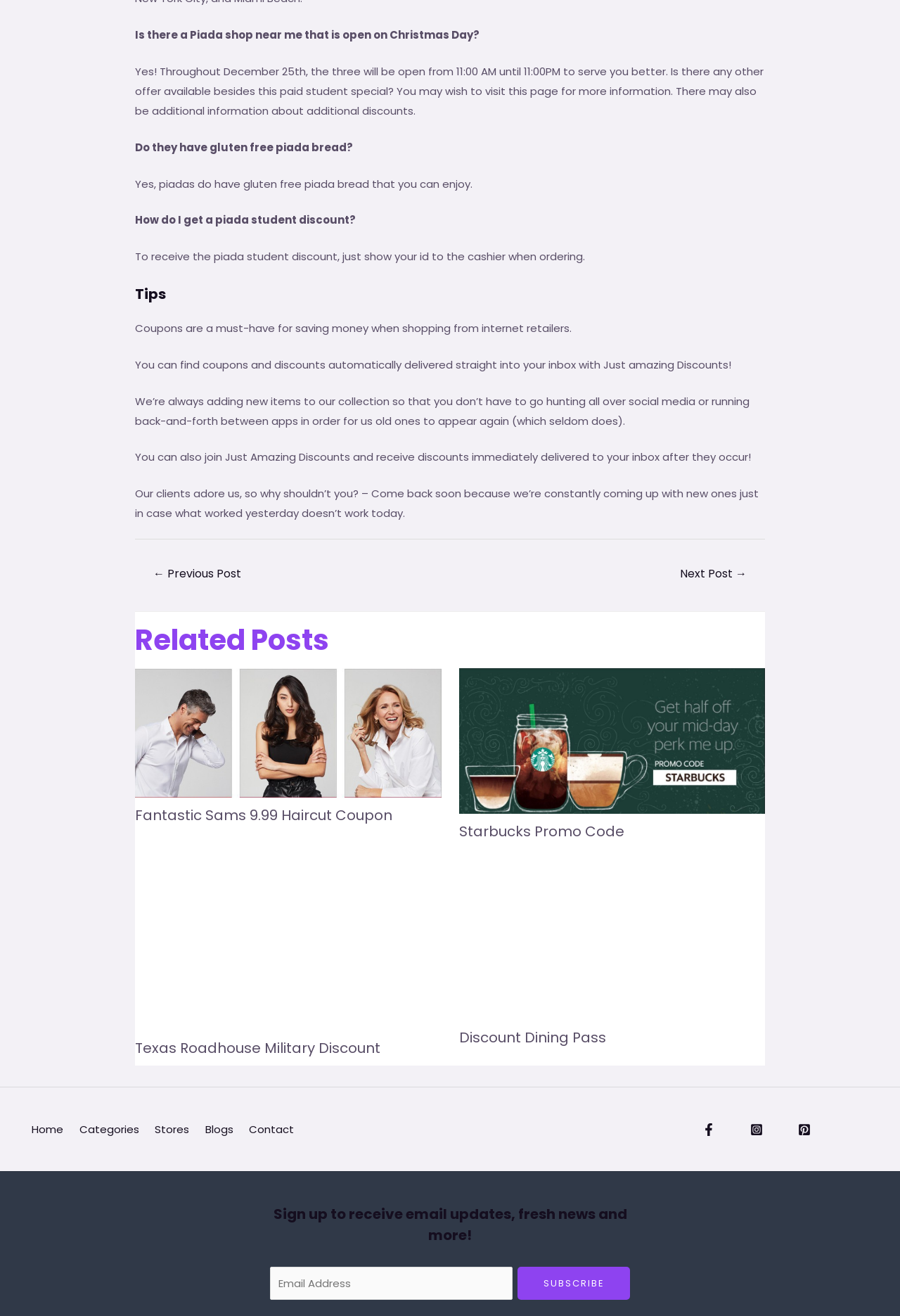Please predict the bounding box coordinates of the element's region where a click is necessary to complete the following instruction: "Click on the 'Posts' navigation". The coordinates should be represented by four float numbers between 0 and 1, i.e., [left, top, right, bottom].

[0.15, 0.41, 0.85, 0.448]